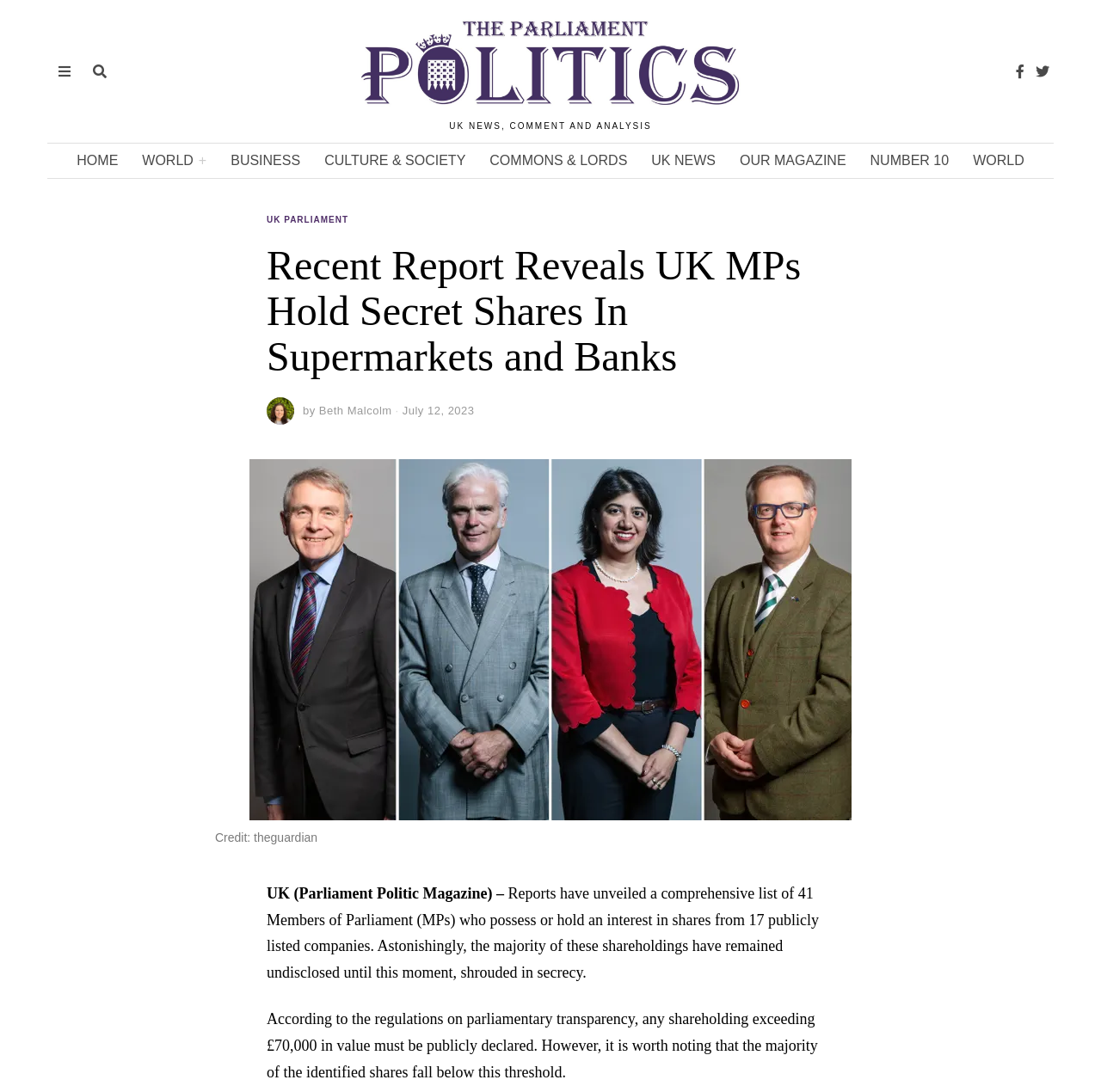What is the name of the magazine?
Use the image to answer the question with a single word or phrase.

Parliament Politic Magazine